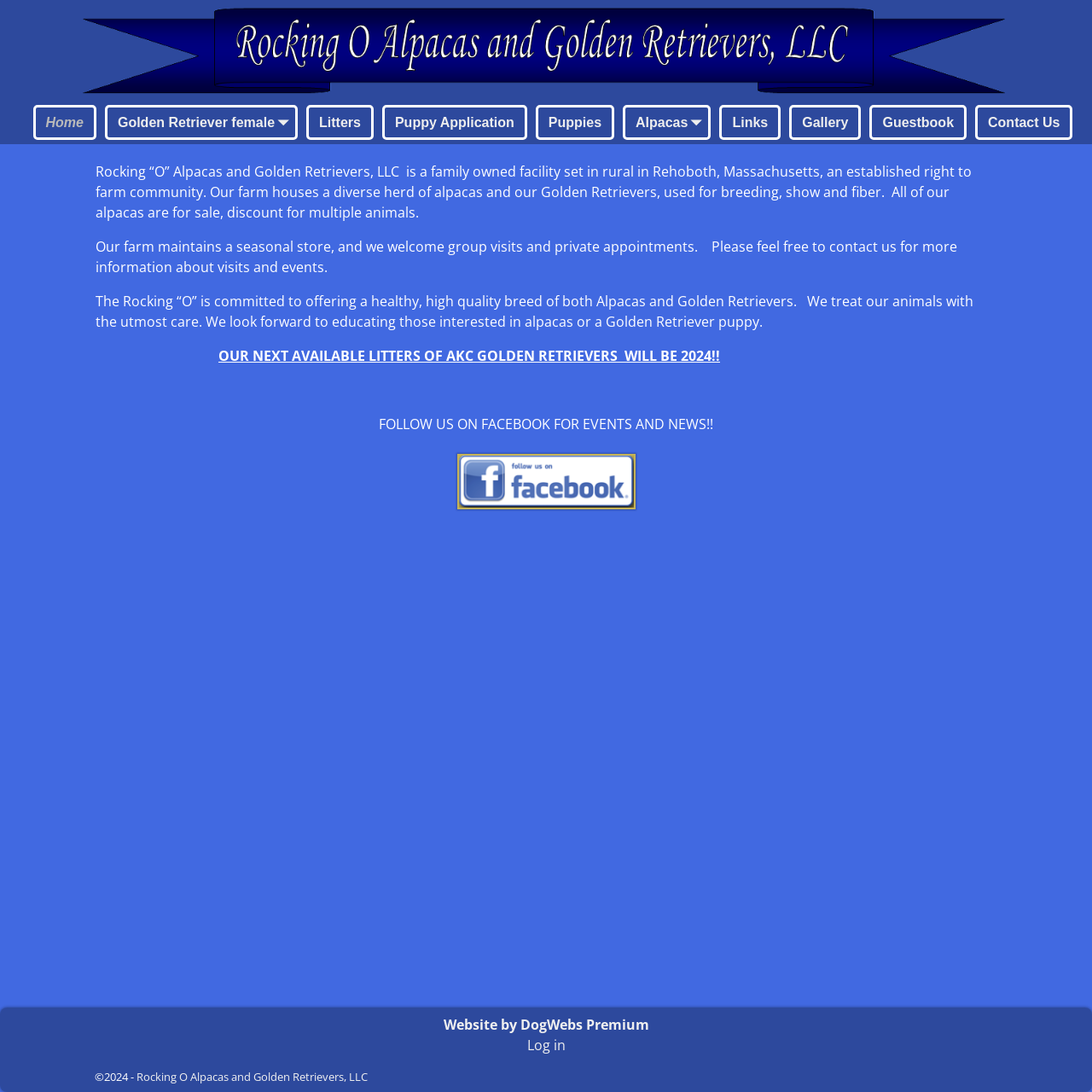Specify the bounding box coordinates of the element's area that should be clicked to execute the given instruction: "Browse Alpacas". The coordinates should be four float numbers between 0 and 1, i.e., [left, top, right, bottom].

[0.57, 0.096, 0.651, 0.128]